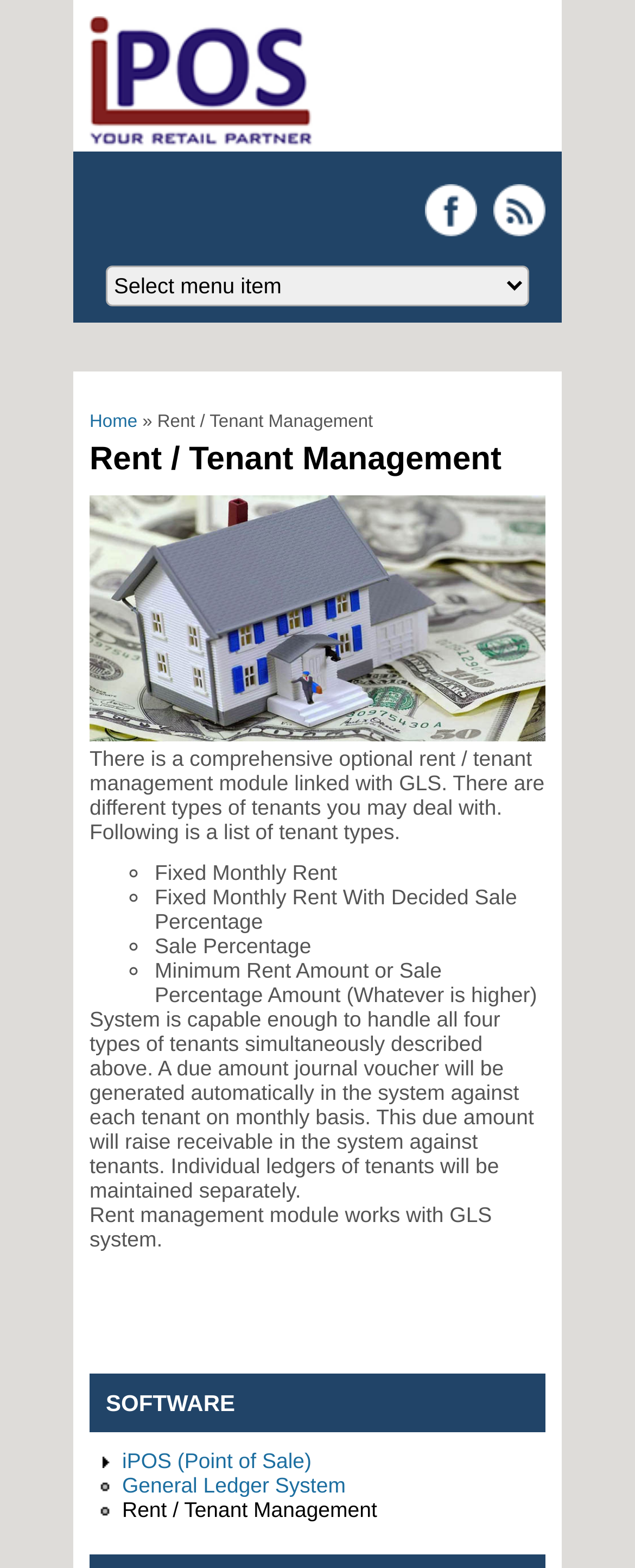Extract the bounding box coordinates of the UI element described: "title="Home"". Provide the coordinates in the format [left, top, right, bottom] with values ranging from 0 to 1.

[0.141, 0.081, 0.495, 0.097]